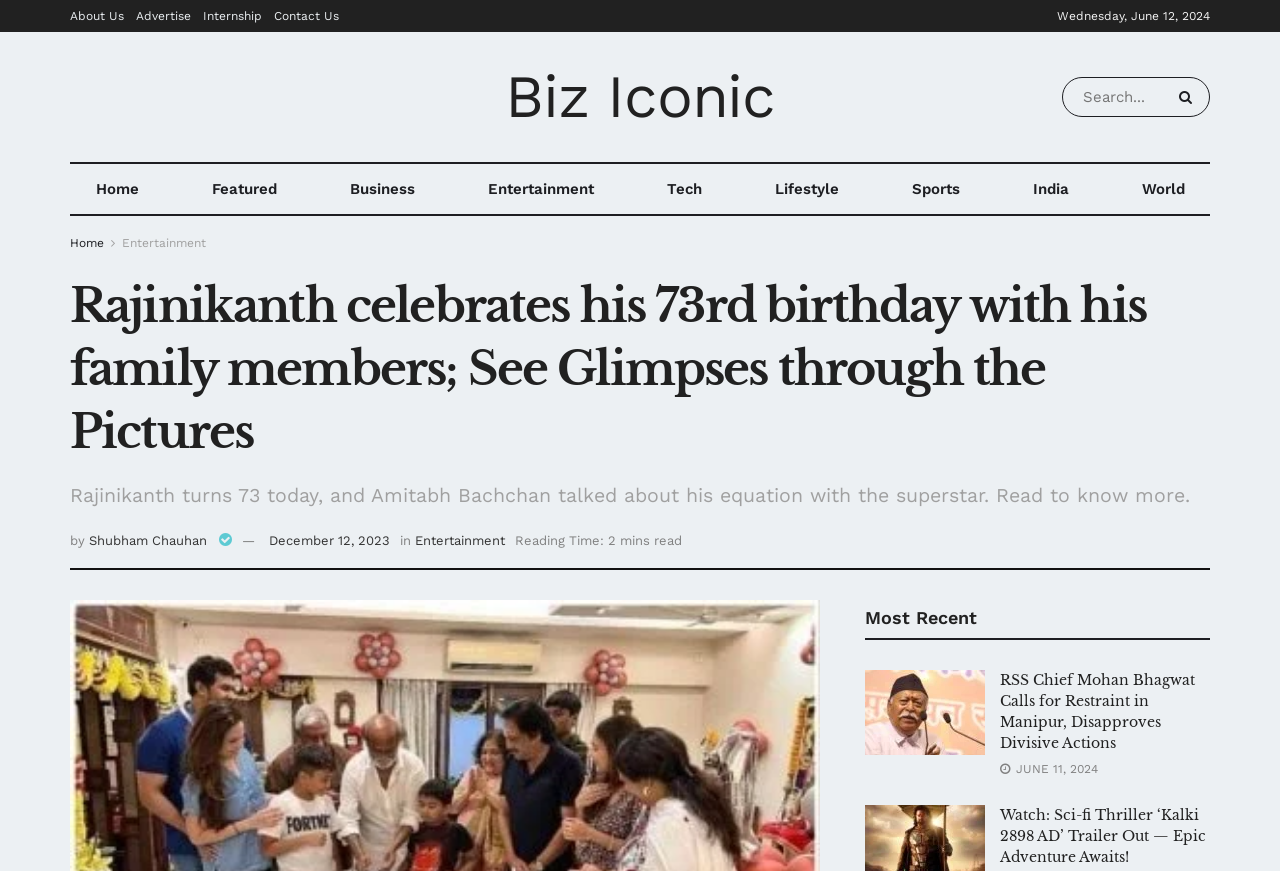Respond with a single word or phrase to the following question: How long does it take to read the article about Rajinikanth's birthday?

2 mins